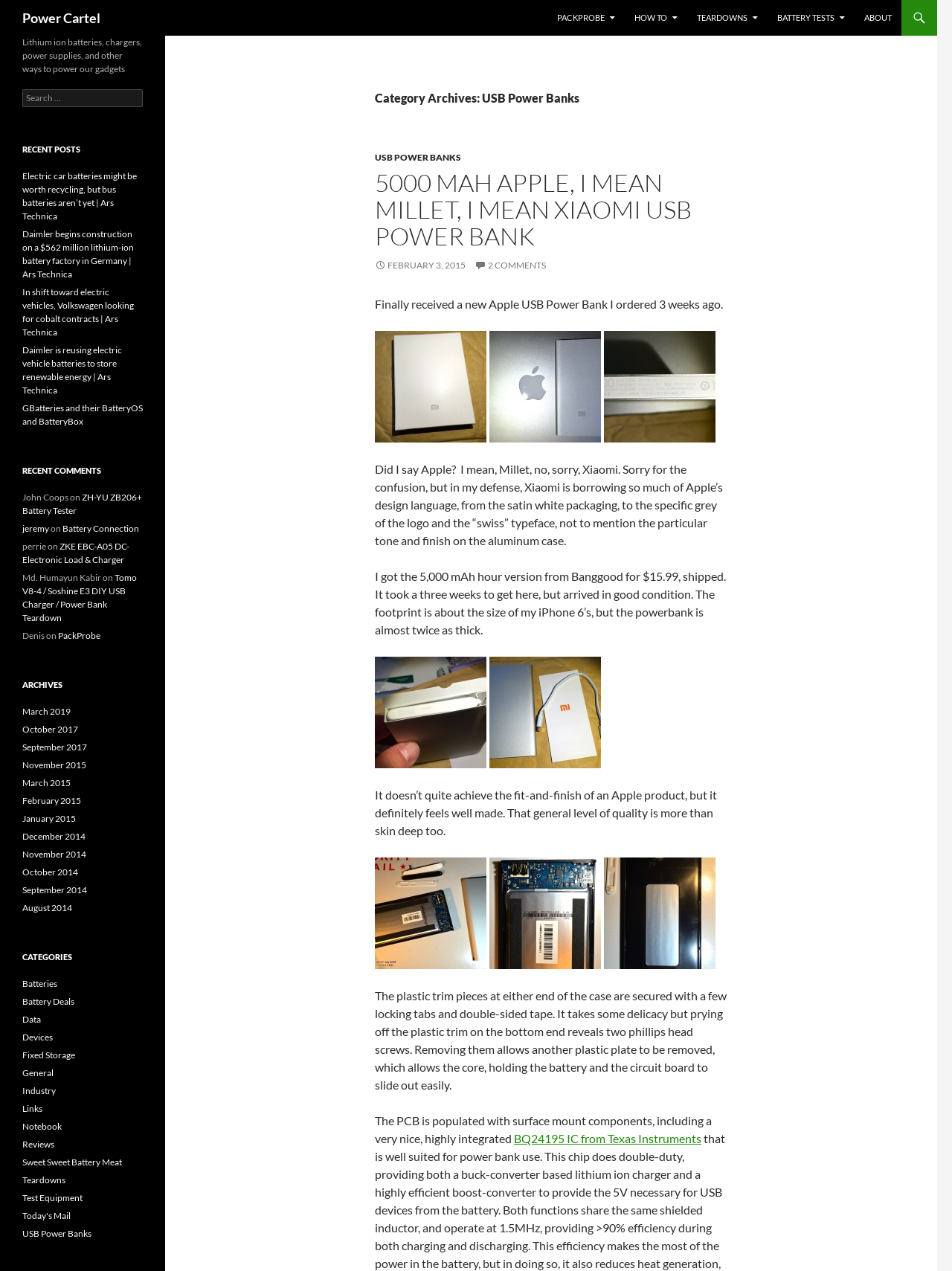Determine the bounding box coordinates of the element that should be clicked to execute the following command: "View archives".

[0.023, 0.555, 0.15, 0.72]